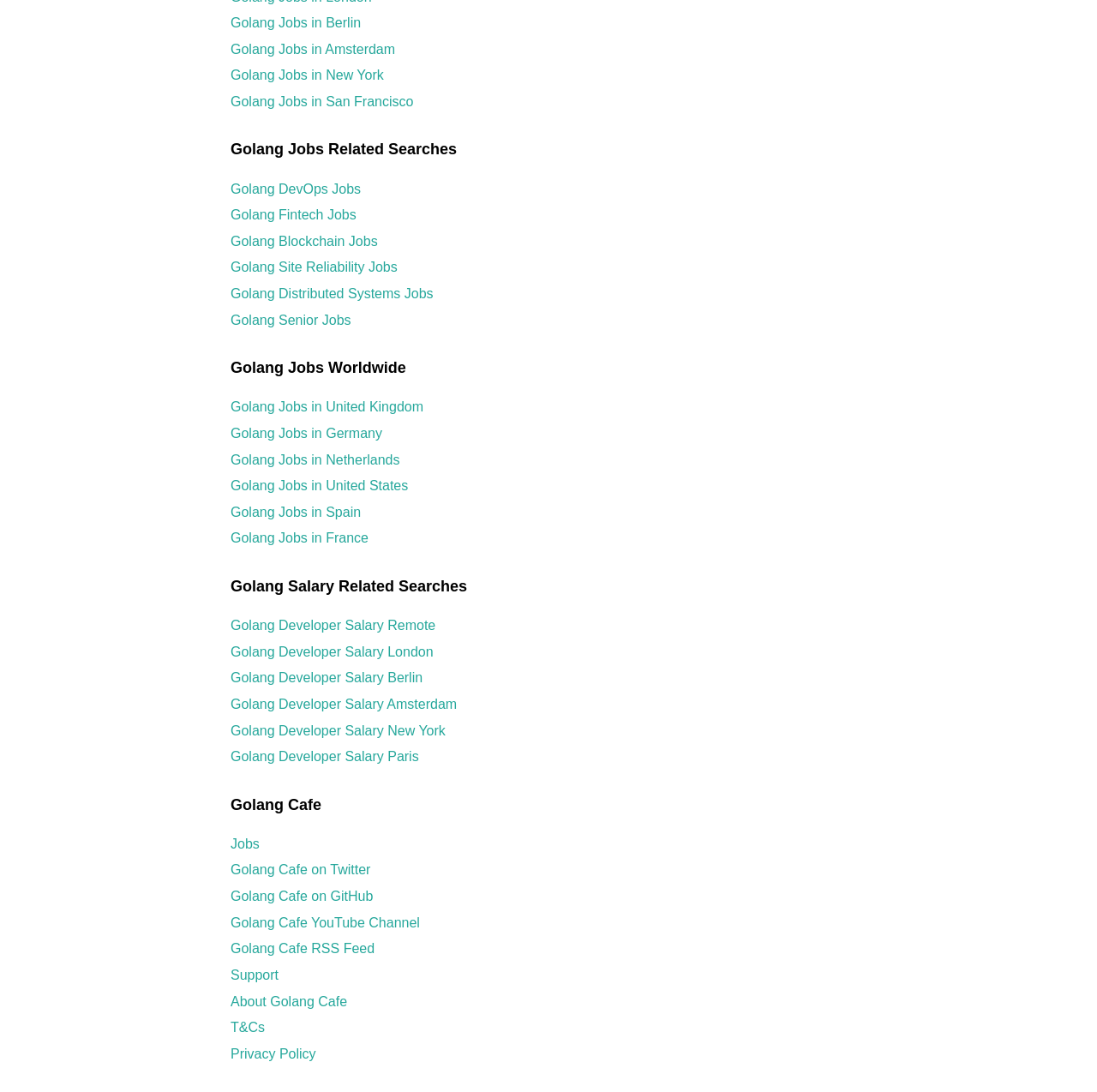Pinpoint the bounding box coordinates for the area that should be clicked to perform the following instruction: "Explore Golang DevOps jobs".

[0.21, 0.166, 0.329, 0.179]